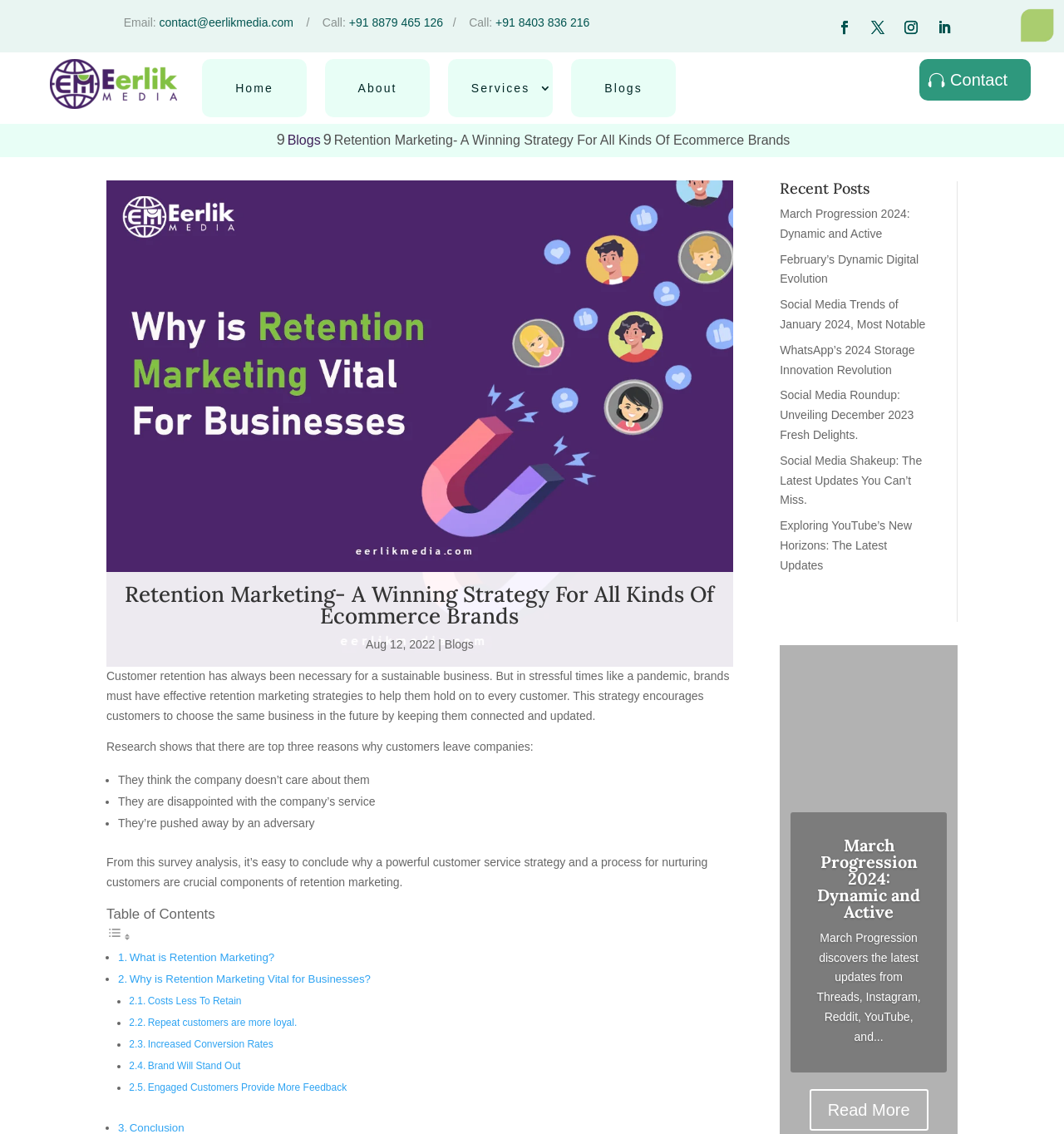Give a complete and precise description of the webpage's appearance.

This webpage is about Retention Marketing, a strategy for ecommerce brands to build strong relationships with customers. At the top, there is a navigation menu with links to "Home", "About", "Services 3", "Blogs", and "Contact". Below the menu, there is a section with the company's contact information, including email and phone numbers.

The main content of the page is divided into several sections. The first section has a heading "Retention Marketing- A Winning Strategy For All Kinds Of Ecommerce Brands" and a brief introduction to the importance of customer retention. This is followed by a section that lists three reasons why customers leave companies, including the perception that the company doesn't care about them, disappointment with the company's service, and being pushed away by an adversary.

The next section discusses the importance of a powerful customer service strategy and nurturing customers as crucial components of retention marketing. Below this, there is a table of contents with links to different sections of the article, including "What is Retention Marketing?", "Why is Retention Marketing Vital for Businesses?", and others.

On the right side of the page, there is a section titled "Recent Posts" that lists several blog posts with links to read more. Each post has a brief summary and a "Read More" button. There are also several social media icons at the top right corner of the page.

Throughout the page, there are several images, including a logo and icons for social media platforms. The overall layout is organized, with clear headings and concise text, making it easy to navigate and read.